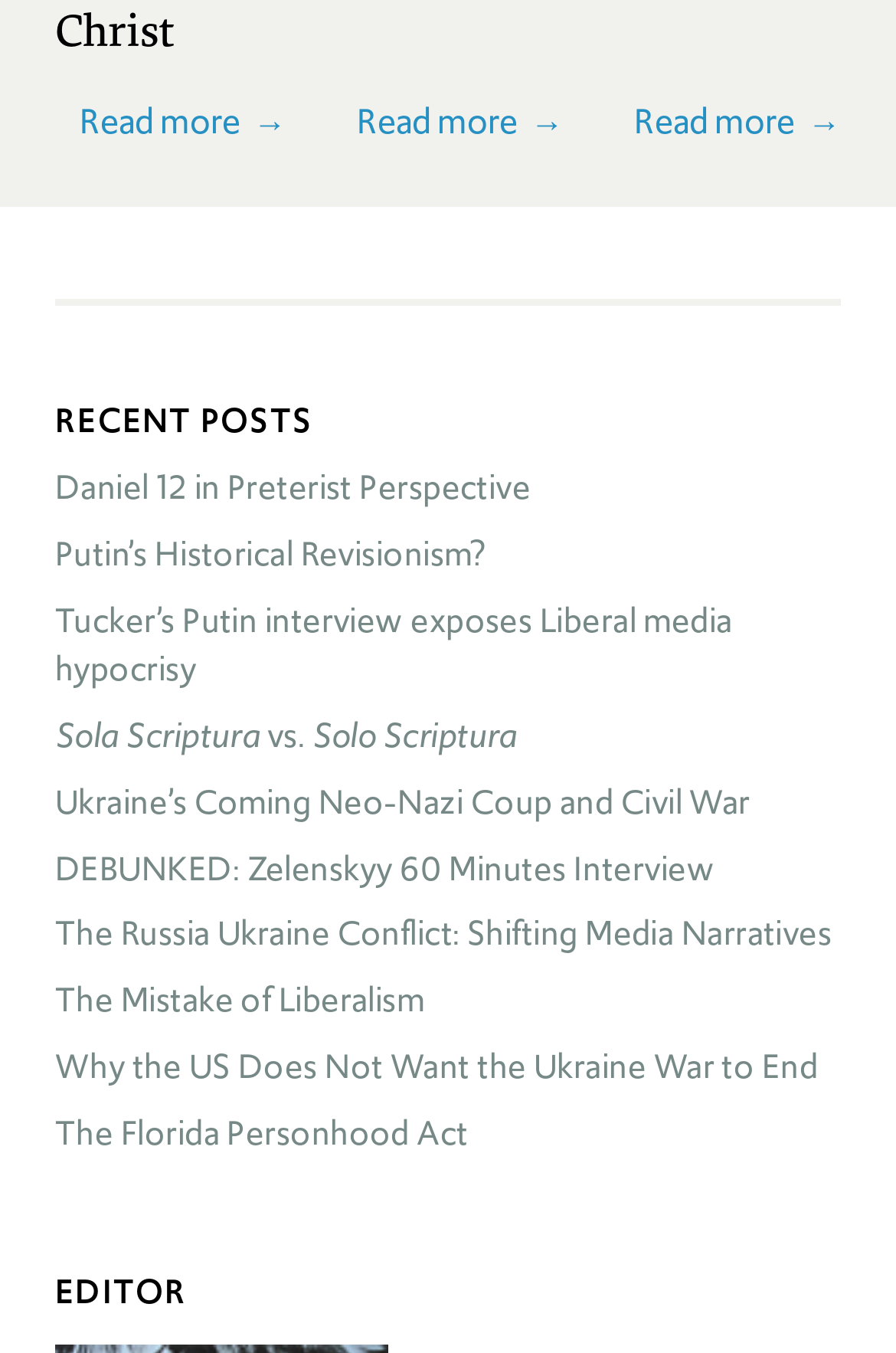How many posts are listed under 'RECENT POSTS'?
Provide a comprehensive and detailed answer to the question.

I counted the number of link elements under the 'RECENT POSTS' heading and found 9 links, each representing a post.